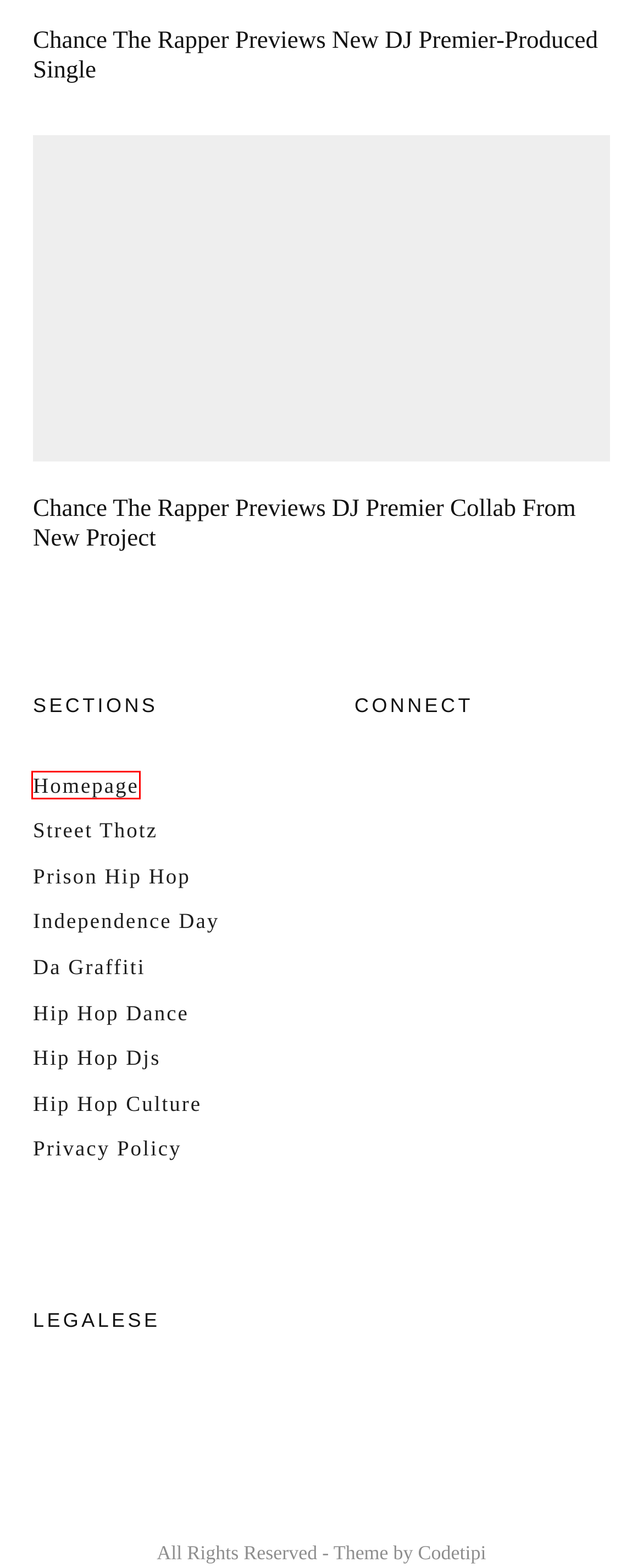Look at the screenshot of a webpage with a red bounding box and select the webpage description that best corresponds to the new page after clicking the element in the red box. Here are the options:
A. Chance The Rapper Previews DJ Premier Collab From New Project – DA REAL HIP HOP NEWS
B. Prison Hip Hop – DA REAL HIP HOP NEWS
C. Da Graffiti – DA REAL HIP HOP NEWS
D. DA REAL HIP HOP NEWS – From da Hood to Hollywood and Everything in-Between
E. Hip Hop Dance – DA REAL HIP HOP NEWS
F. Street Thotz – DA REAL HIP HOP NEWS
G. Hip Hop Culture – DA REAL HIP HOP NEWS
H. DJ Envy And Cesar Pena Sued For $2 Million Over Alleged Real Estate Scam

D